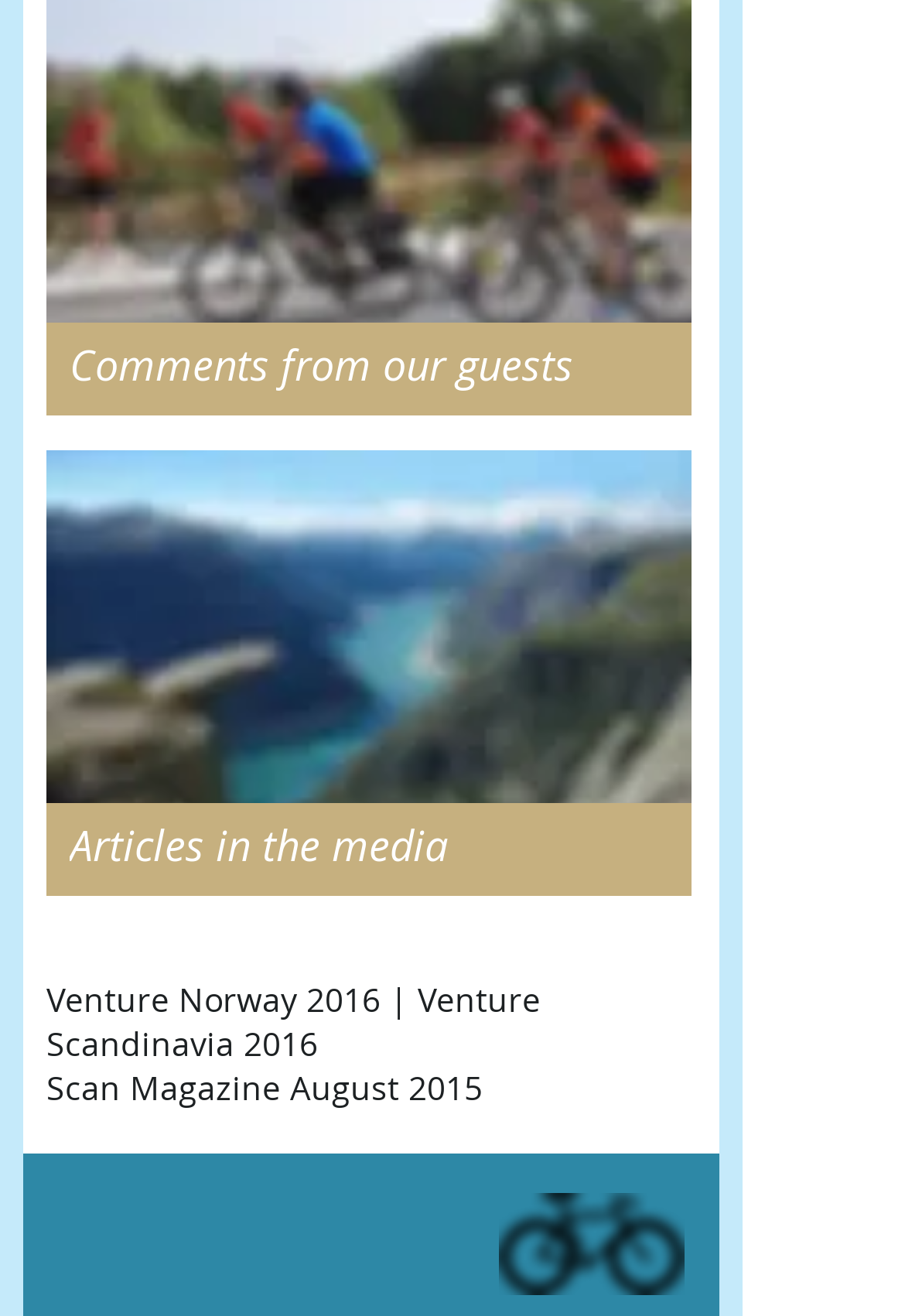From the element description Scan Magazine August 2015, predict the bounding box coordinates of the UI element. The coordinates must be specified in the format (top-left x, top-left y, bottom-right x, bottom-right y) and should be within the 0 to 1 range.

[0.051, 0.81, 0.533, 0.843]